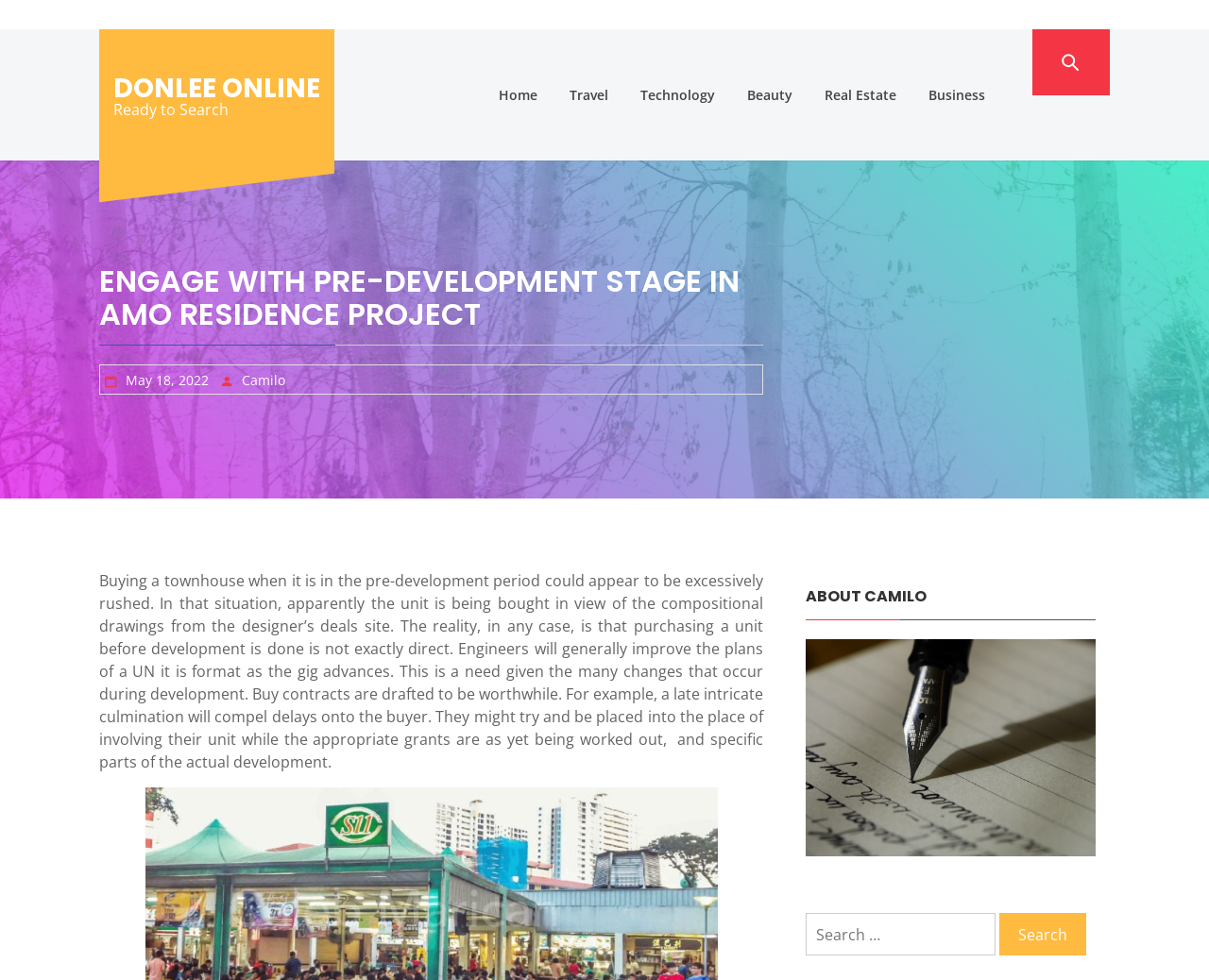Predict the bounding box coordinates for the UI element described as: "May 18, 2022May 26, 2022". The coordinates should be four float numbers between 0 and 1, presented as [left, top, right, bottom].

[0.104, 0.312, 0.173, 0.331]